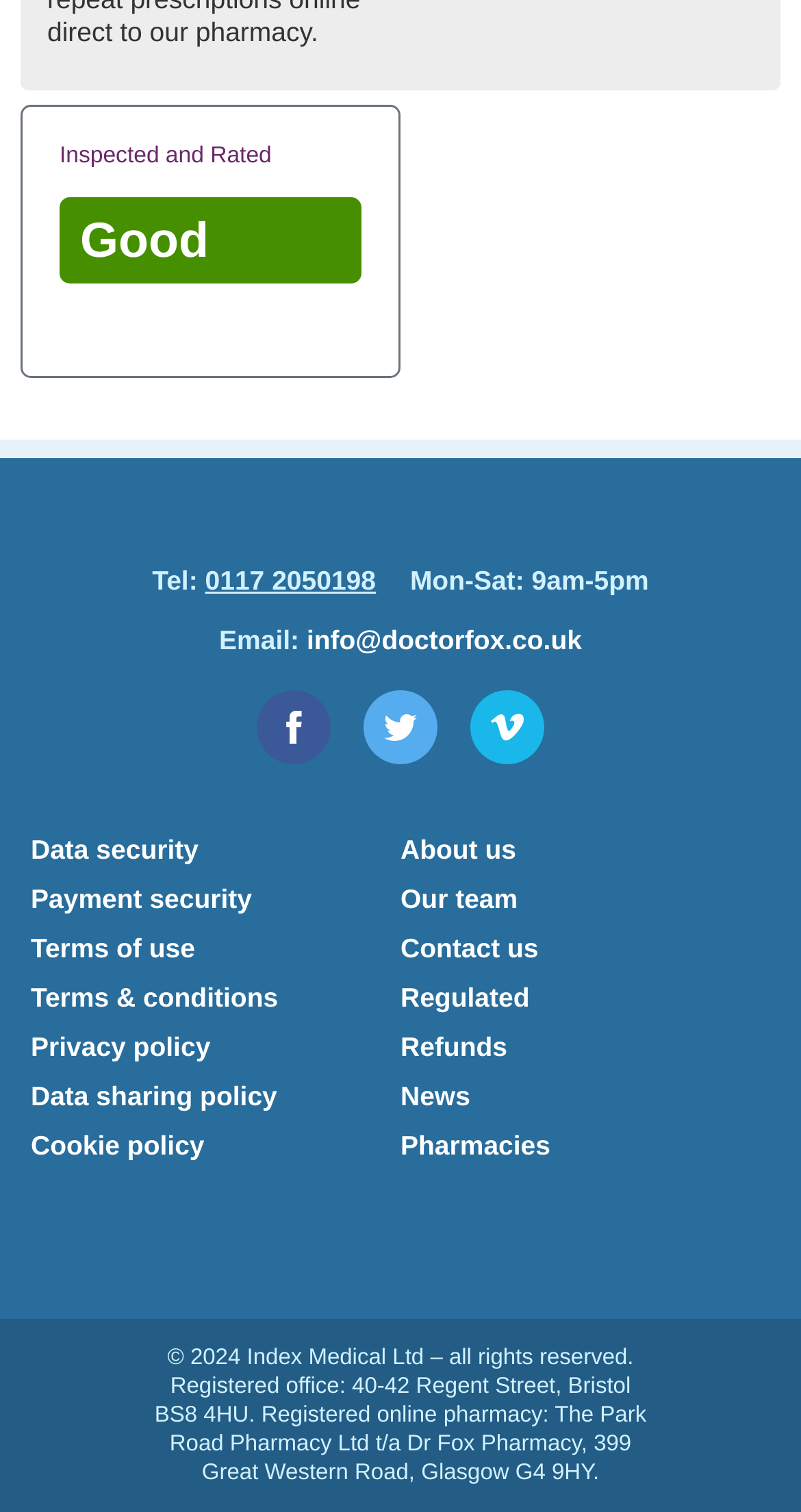Determine the bounding box coordinates for the area that should be clicked to carry out the following instruction: "Visit the Facebook page".

[0.321, 0.456, 0.413, 0.505]